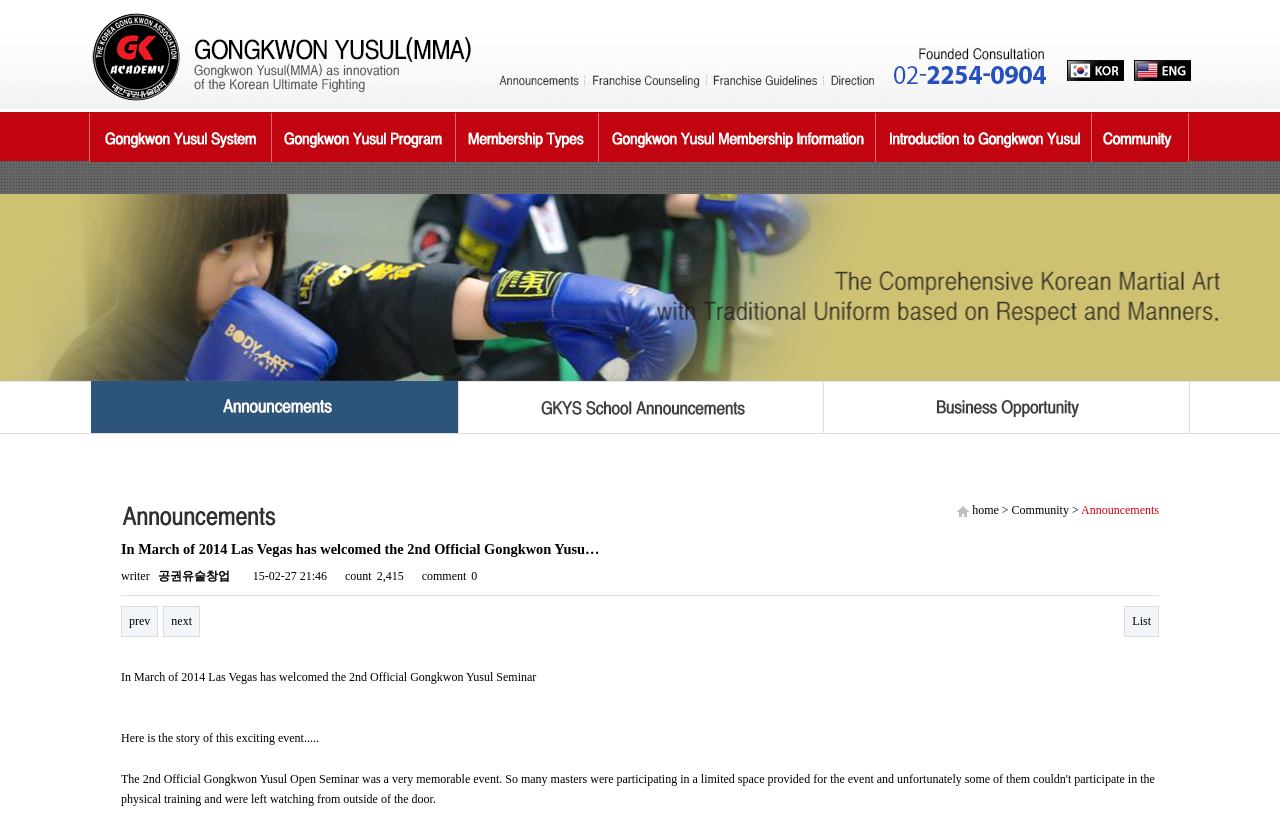Could you provide the bounding box coordinates for the portion of the screen to click to complete this instruction: "View the Community page"?

[0.852, 0.157, 0.929, 0.174]